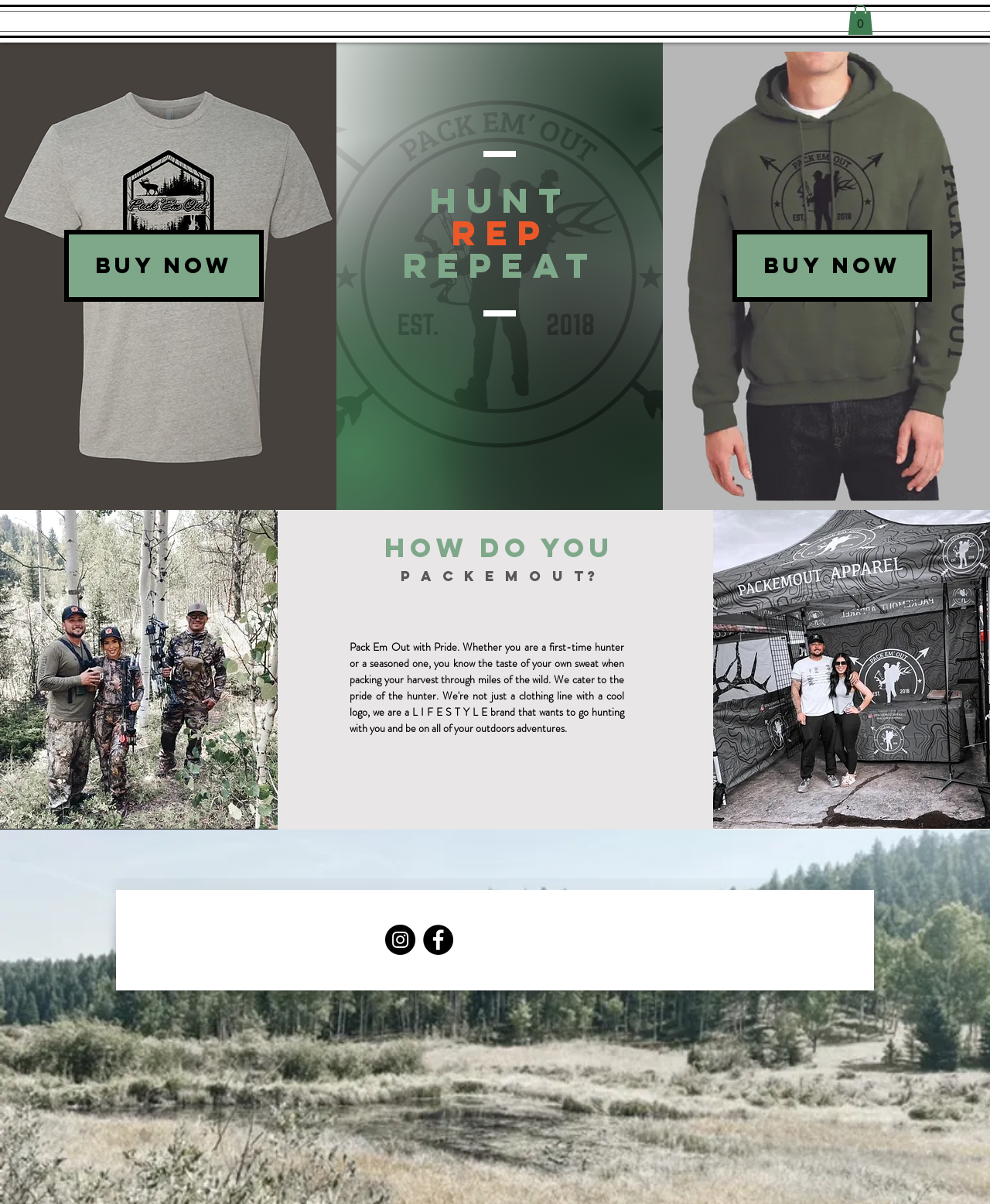Determine the bounding box coordinates for the area you should click to complete the following instruction: "Click the Sign Up button".

[0.602, 0.917, 0.78, 0.946]